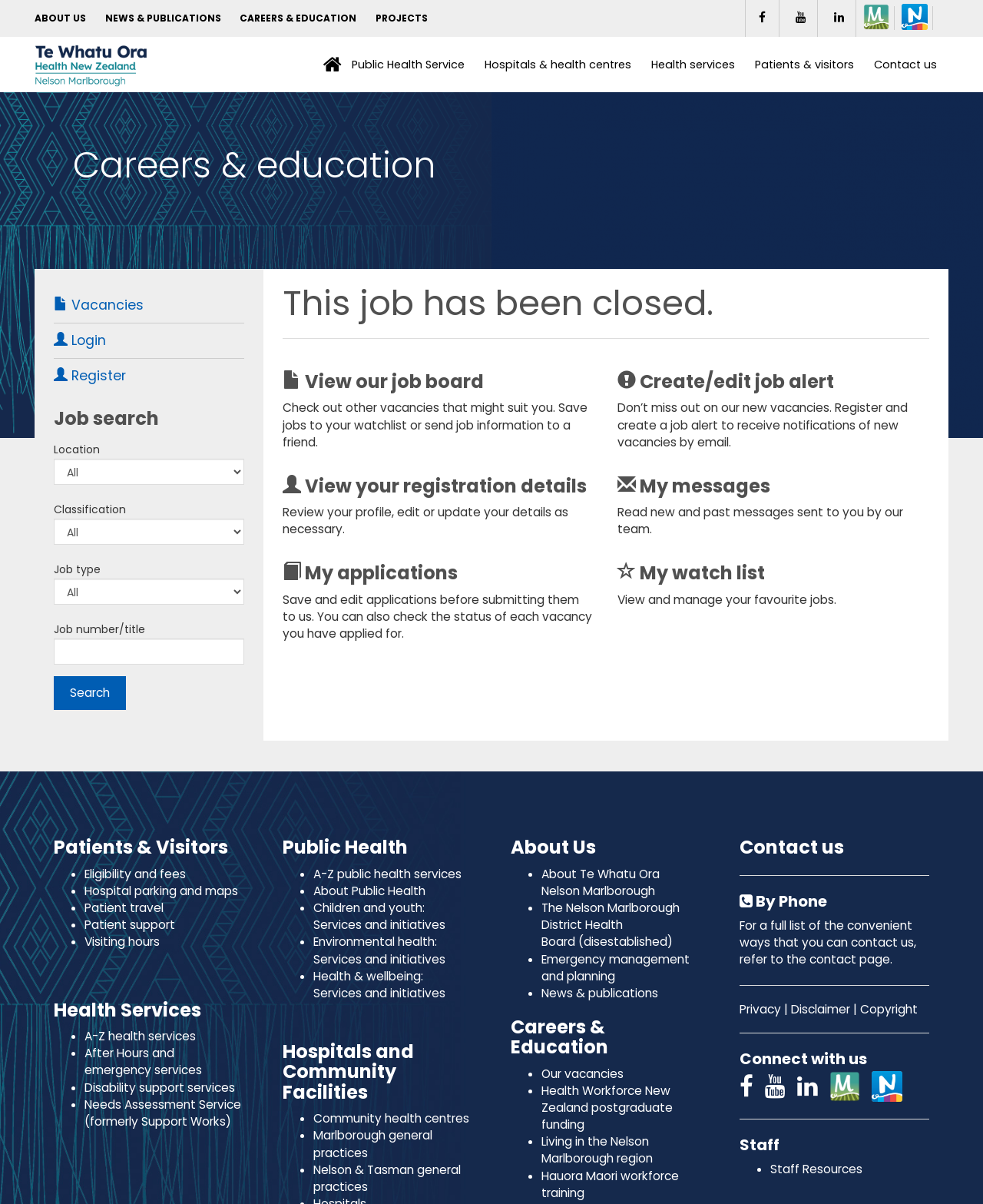Please provide a brief answer to the following inquiry using a single word or phrase:
What is the 'My watch list' feature used for?

View and manage favourite jobs